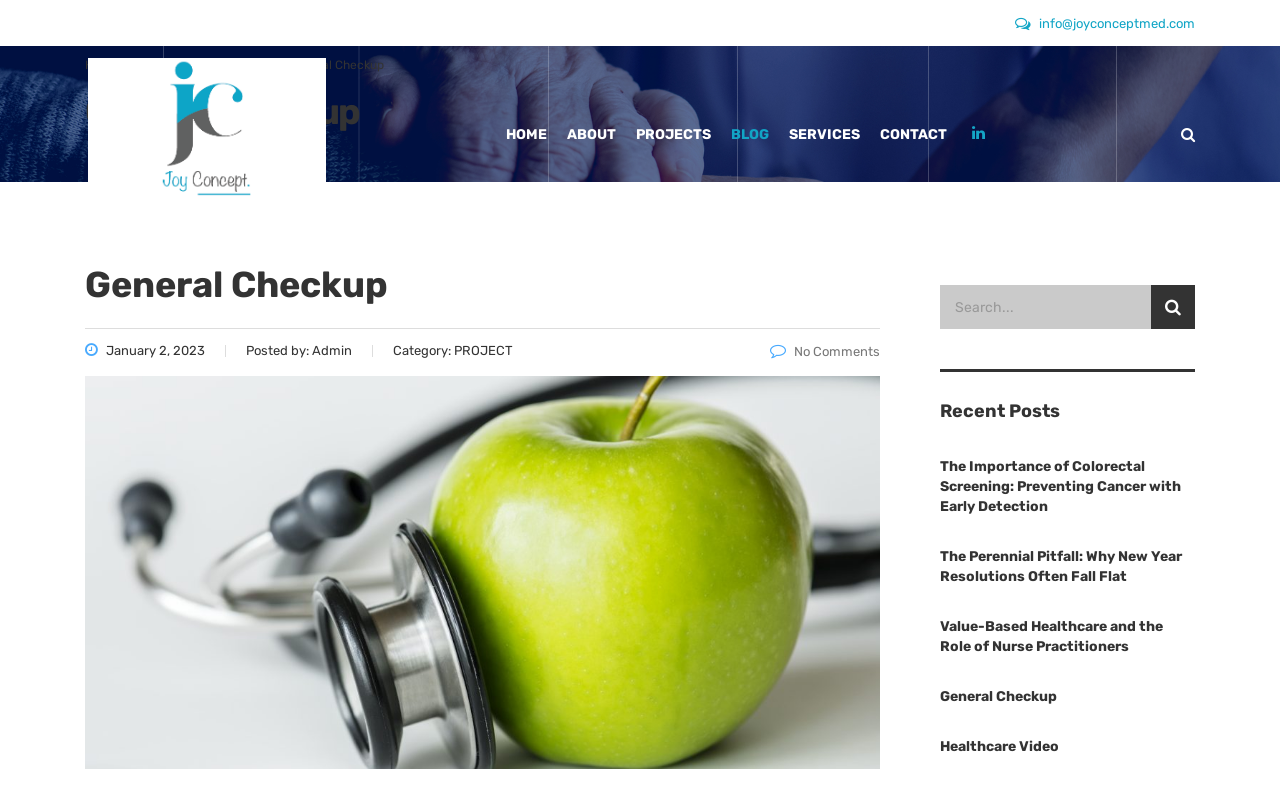Extract the bounding box coordinates of the UI element described: "CONTACT". Provide the coordinates in the format [left, top, right, bottom] with values ranging from 0 to 1.

[0.679, 0.153, 0.747, 0.185]